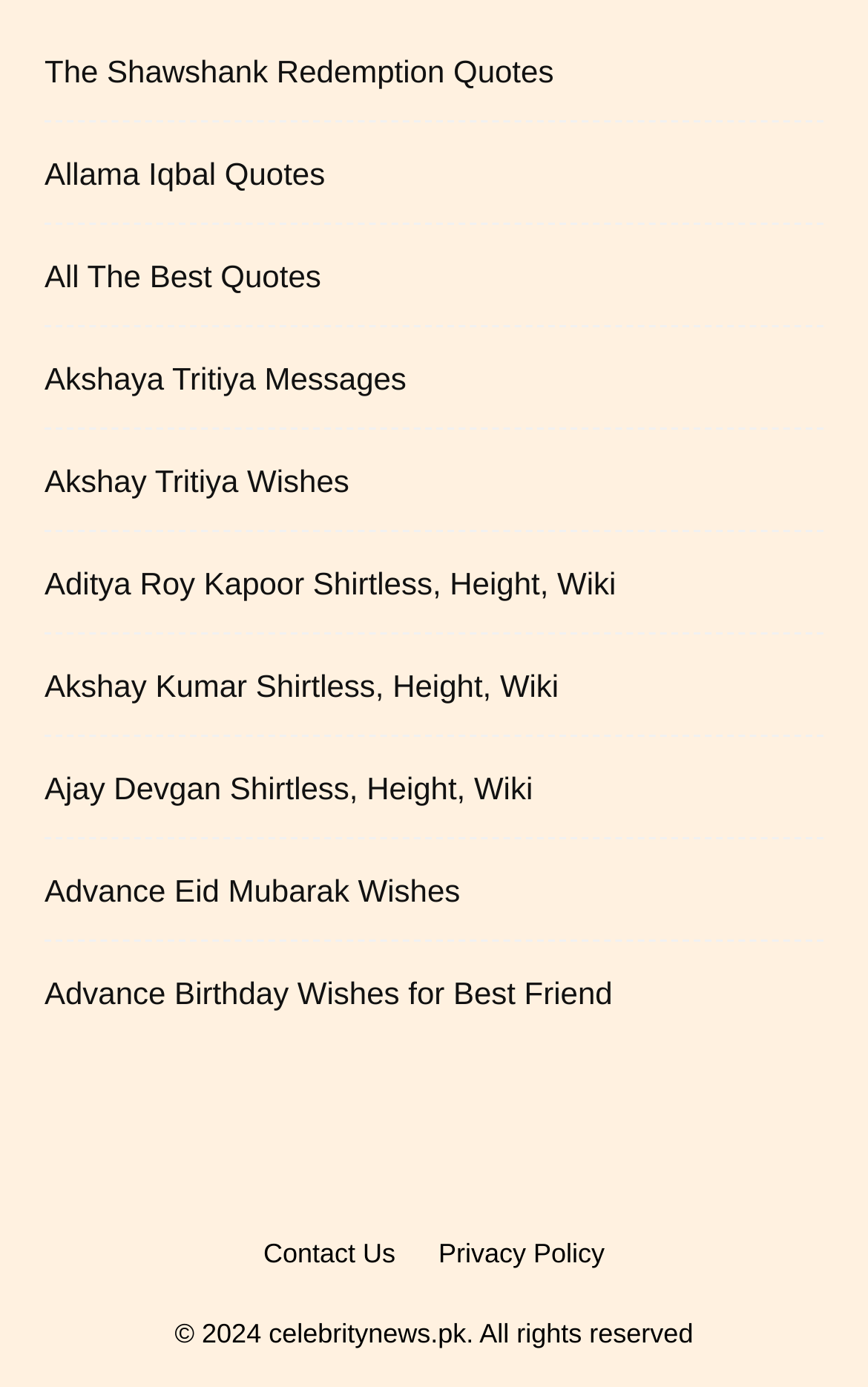Using the webpage screenshot and the element description Advance Eid Mubarak Wishes, determine the bounding box coordinates. Specify the coordinates in the format (top-left x, top-left y, bottom-right x, bottom-right y) with values ranging from 0 to 1.

[0.051, 0.626, 0.53, 0.659]